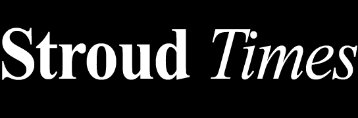What is the role of the logo on the webpage?
Use the image to give a comprehensive and detailed response to the question.

The logo is positioned at the top of the webpage and serves as a recognizable identifier for readers looking for local news, events, and stories relevant to the Stroud area.